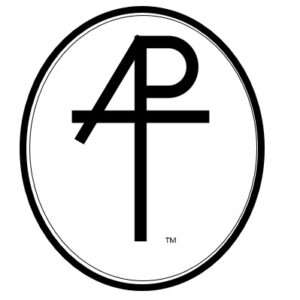What colors are used in the logo design?
Please provide a detailed and thorough answer to the question.

The use of black and white creates a classic look, making it versatile for various applications, from print media to digital platforms.